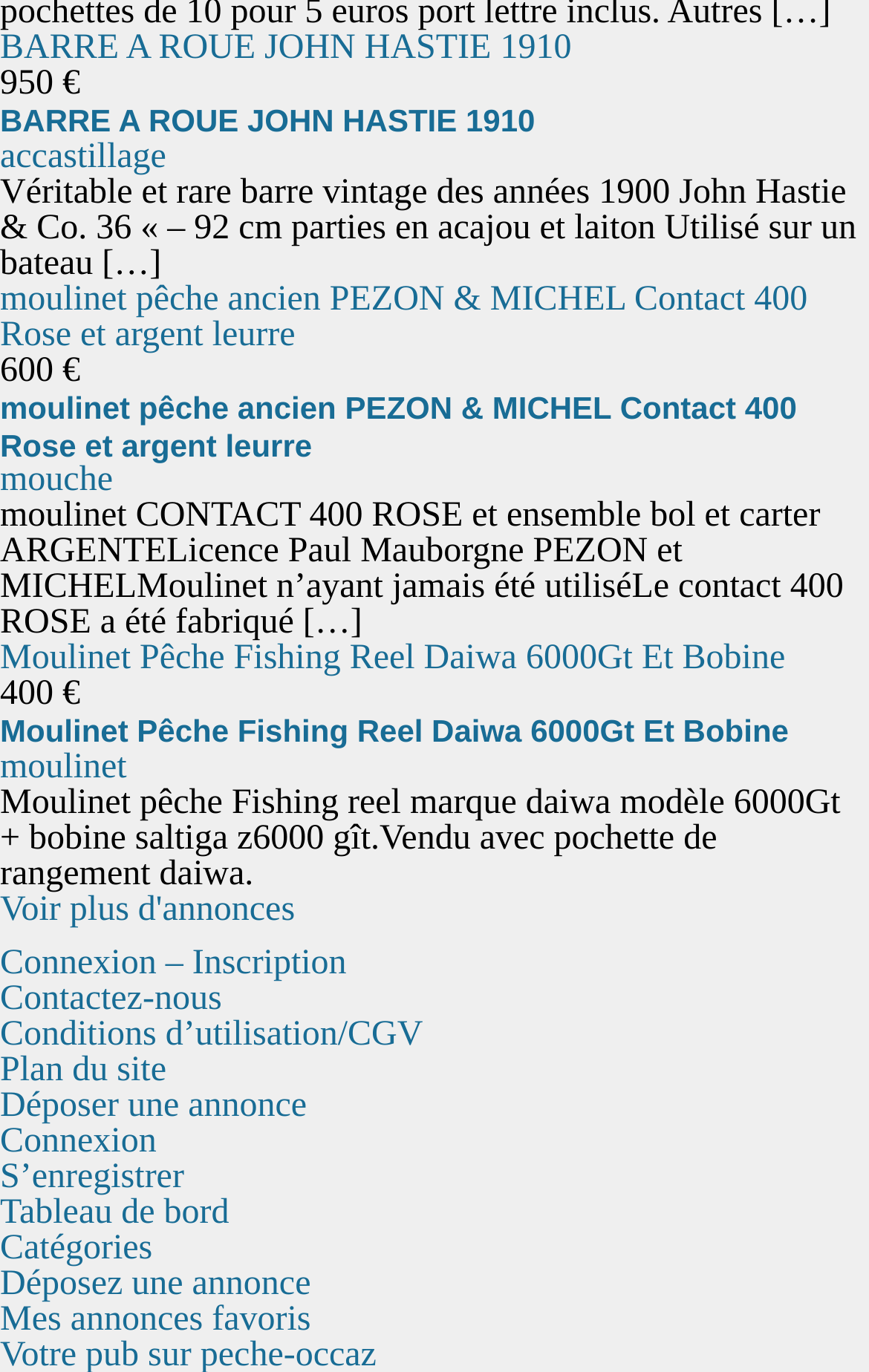Can you identify the bounding box coordinates of the clickable region needed to carry out this instruction: 'Deposit an announcement'? The coordinates should be four float numbers within the range of 0 to 1, stated as [left, top, right, bottom].

[0.0, 0.793, 0.353, 0.82]